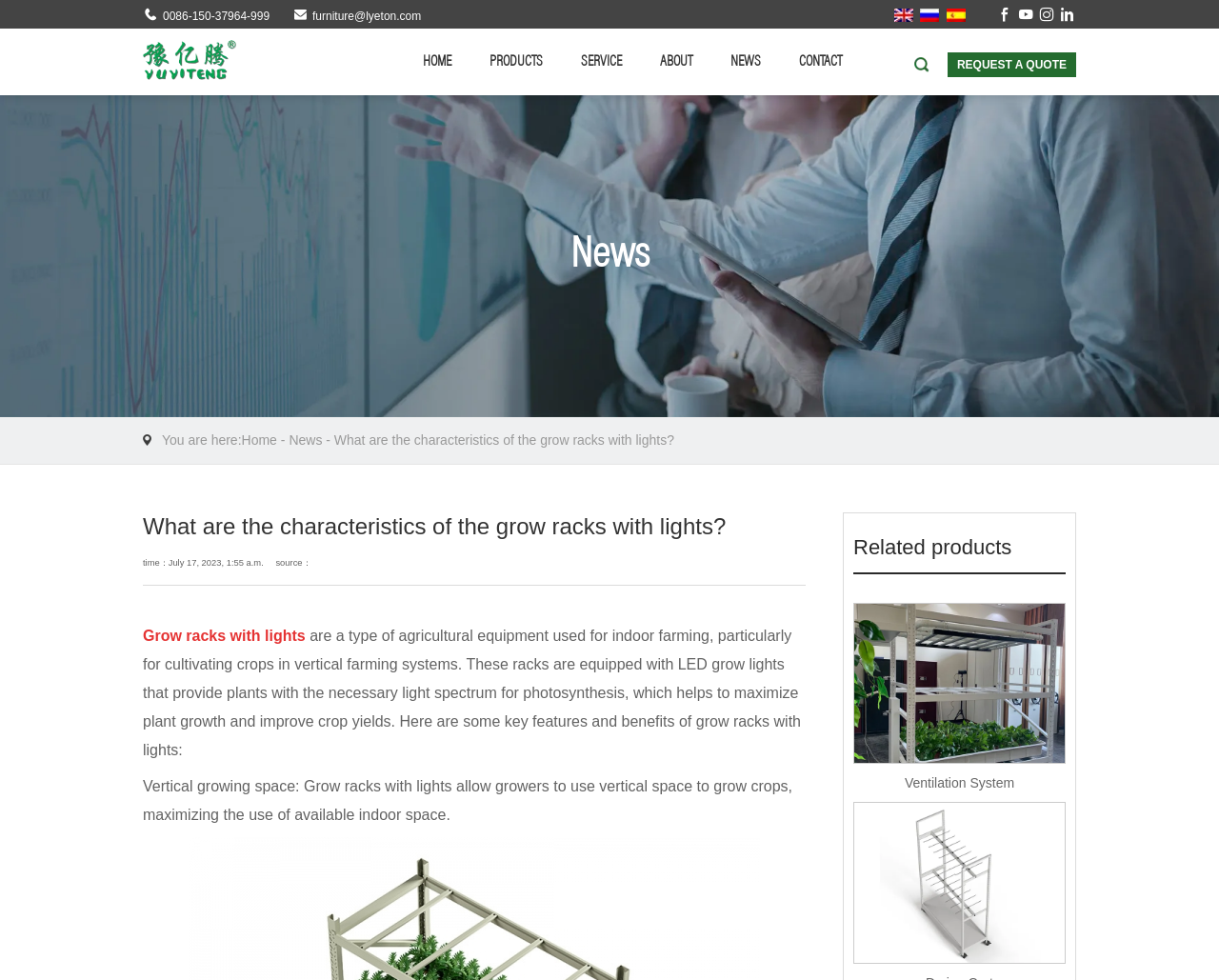Provide the bounding box coordinates, formatted as (top-left x, top-left y, bottom-right x, bottom-right y), with all values being floating point numbers between 0 and 1. Identify the bounding box of the UI element that matches the description: Construction Contractor Reviews

None